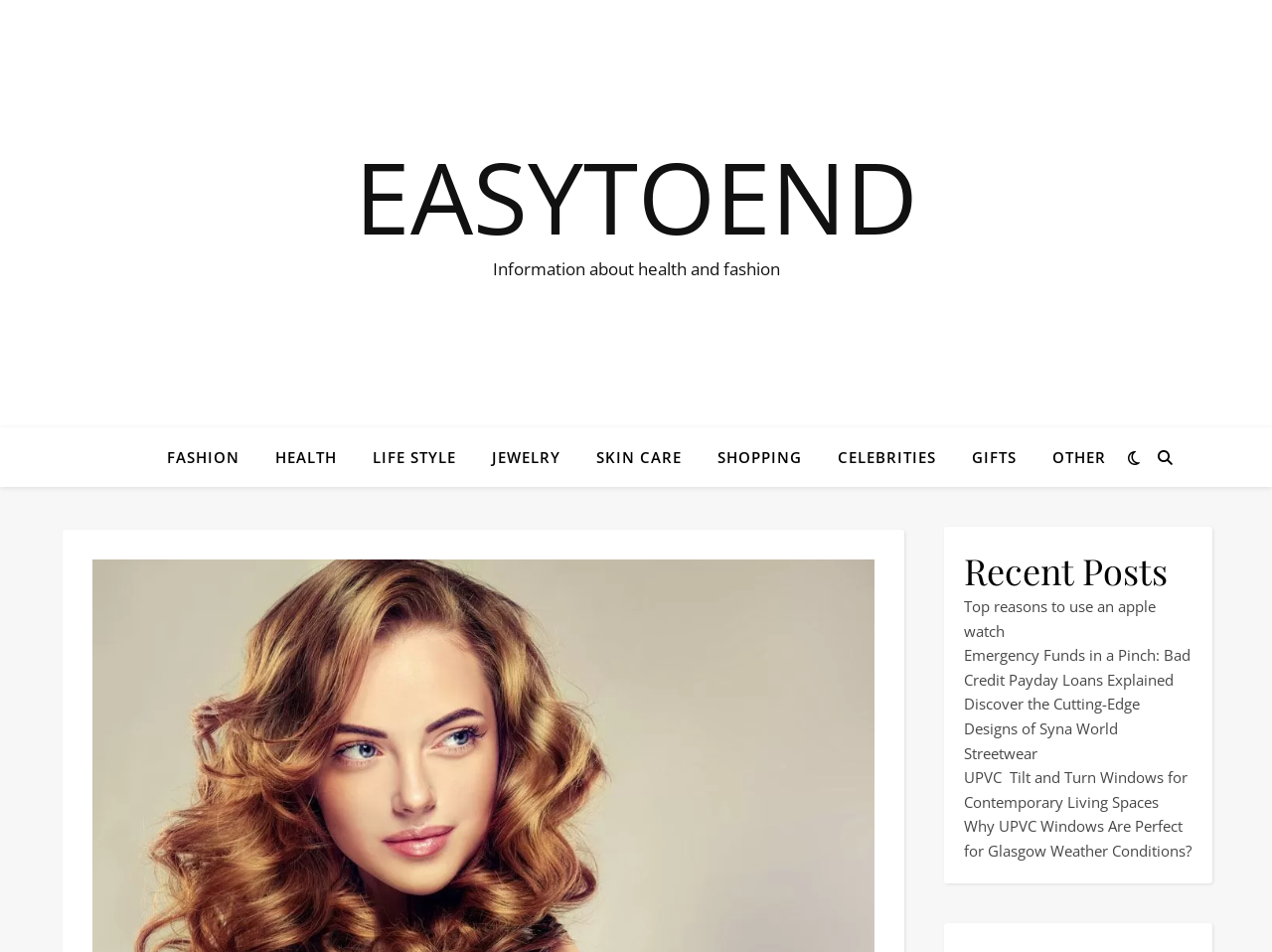Please identify the bounding box coordinates of the area that needs to be clicked to fulfill the following instruction: "Click on EASYTOEND link."

[0.0, 0.153, 1.0, 0.258]